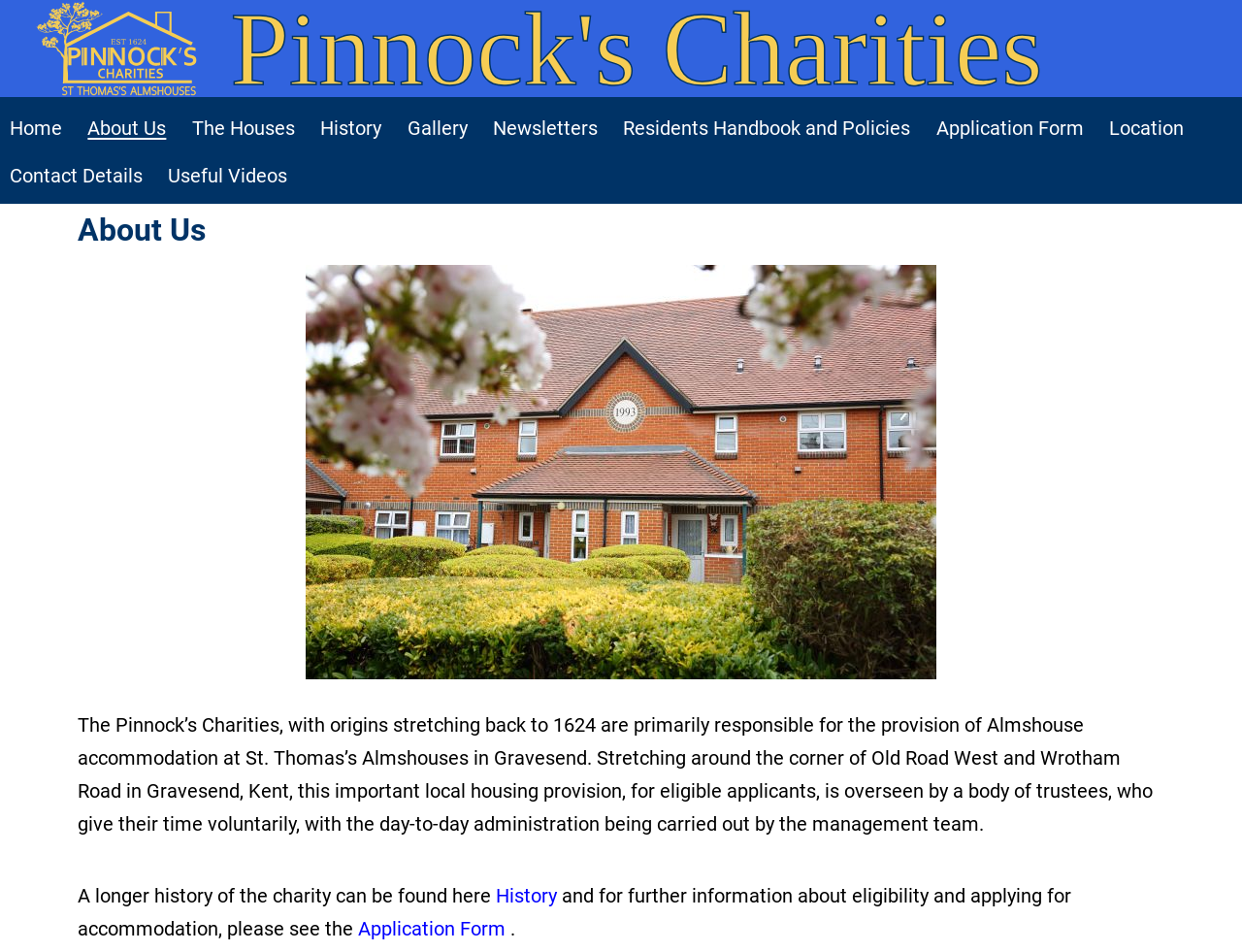Find the bounding box coordinates of the clickable area that will achieve the following instruction: "Go to HR Platform".

None